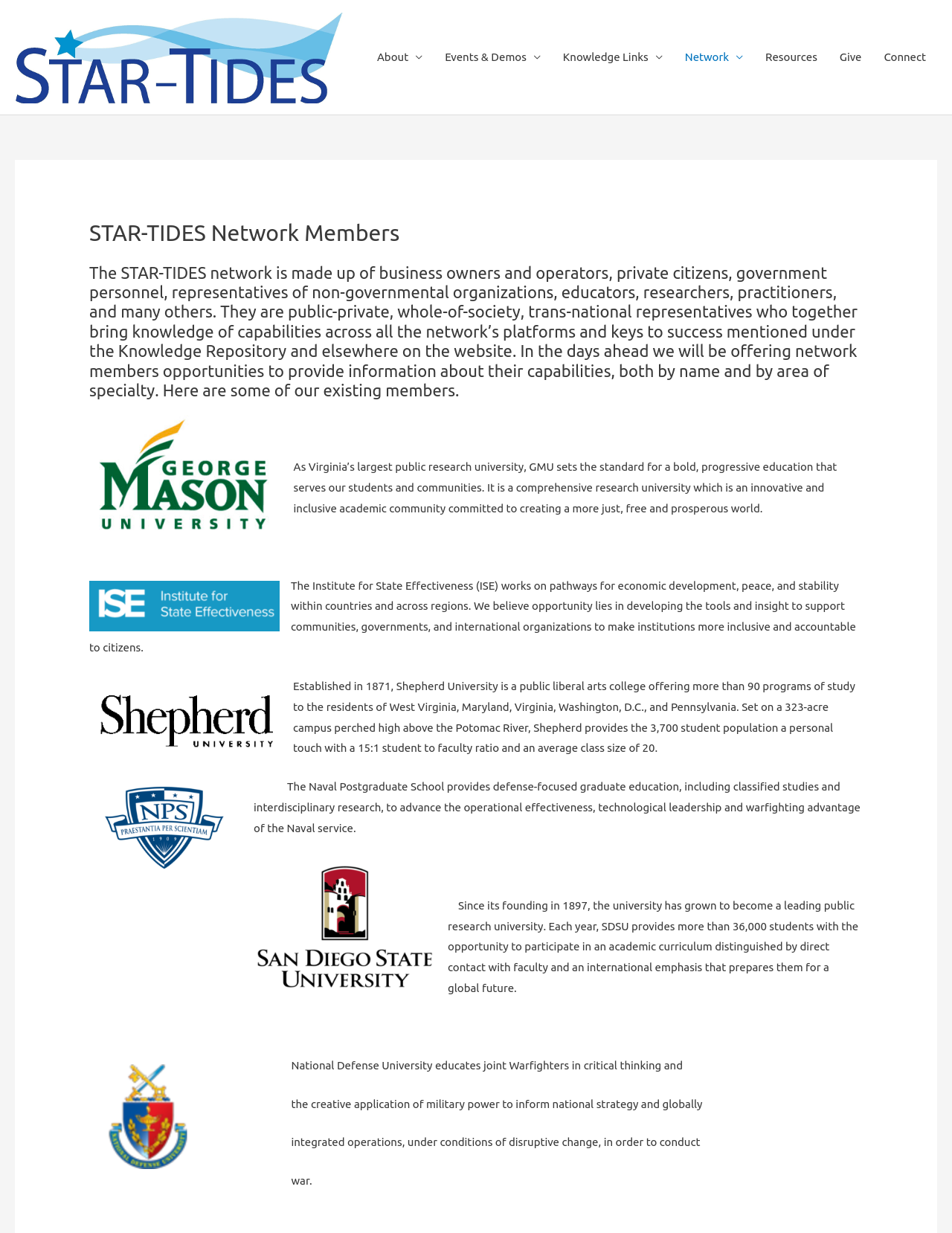What is the student-to-faculty ratio at Shepherd University?
From the details in the image, provide a complete and detailed answer to the question.

As mentioned in the webpage content, Shepherd University has a student-to-faculty ratio of 15:1, which indicates a personalized learning experience for its students.